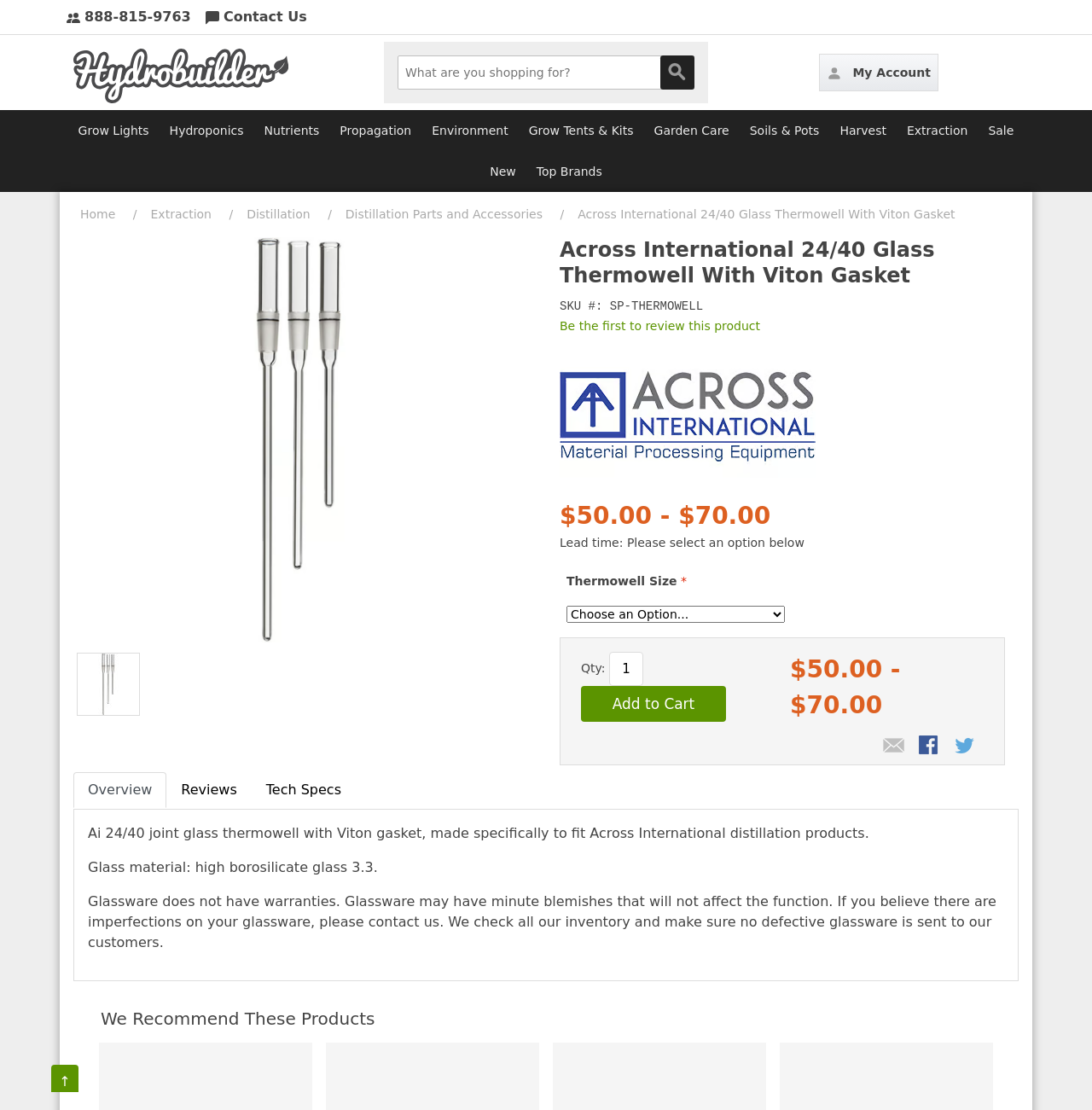Please find the bounding box coordinates of the clickable region needed to complete the following instruction: "Contact us". The bounding box coordinates must consist of four float numbers between 0 and 1, i.e., [left, top, right, bottom].

[0.205, 0.008, 0.281, 0.022]